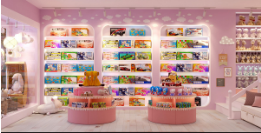Please look at the image and answer the question with a detailed explanation: What is the purpose of the store's layout?

The caption explains that the layout of the store is designed to promote a sense of wonder and encourage exploration, making it an ideal environment for young shoppers to discover and engage with the toys on display.